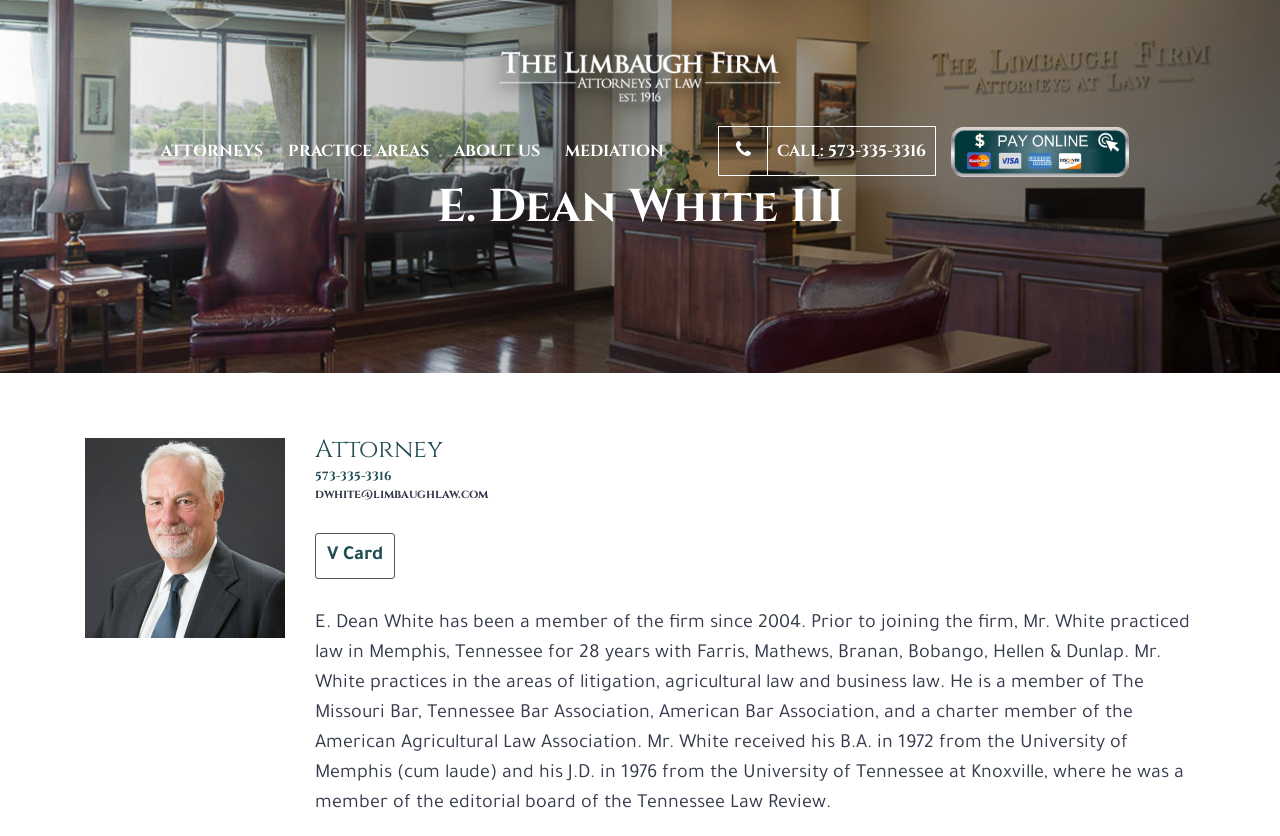Please identify the bounding box coordinates of the clickable area that will allow you to execute the instruction: "Email dwhite@limbaughlaw.com".

[0.246, 0.581, 0.381, 0.6]